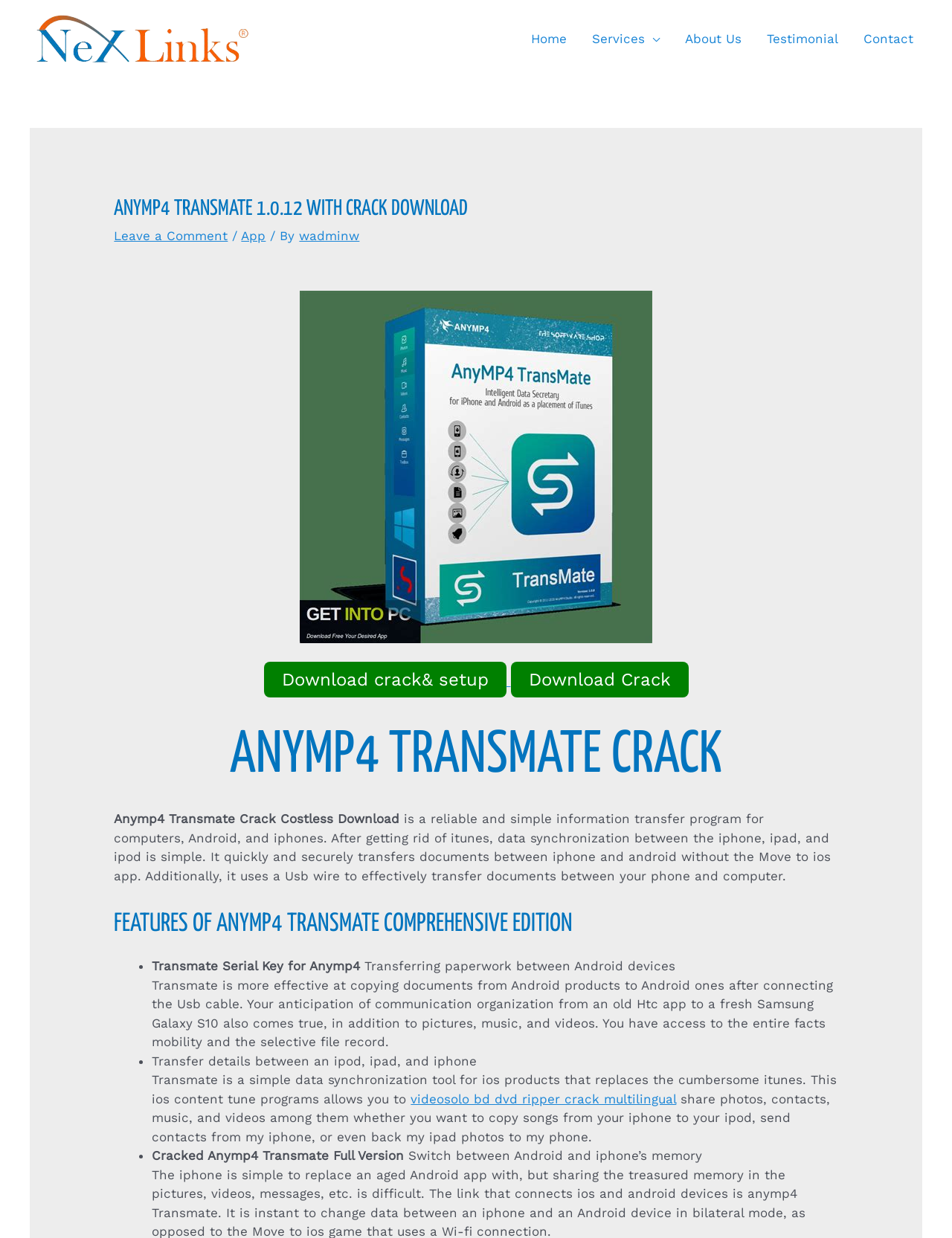Please locate the bounding box coordinates of the element that needs to be clicked to achieve the following instruction: "Click on the 'About Us' link". The coordinates should be four float numbers between 0 and 1, i.e., [left, top, right, bottom].

[0.706, 0.01, 0.792, 0.052]